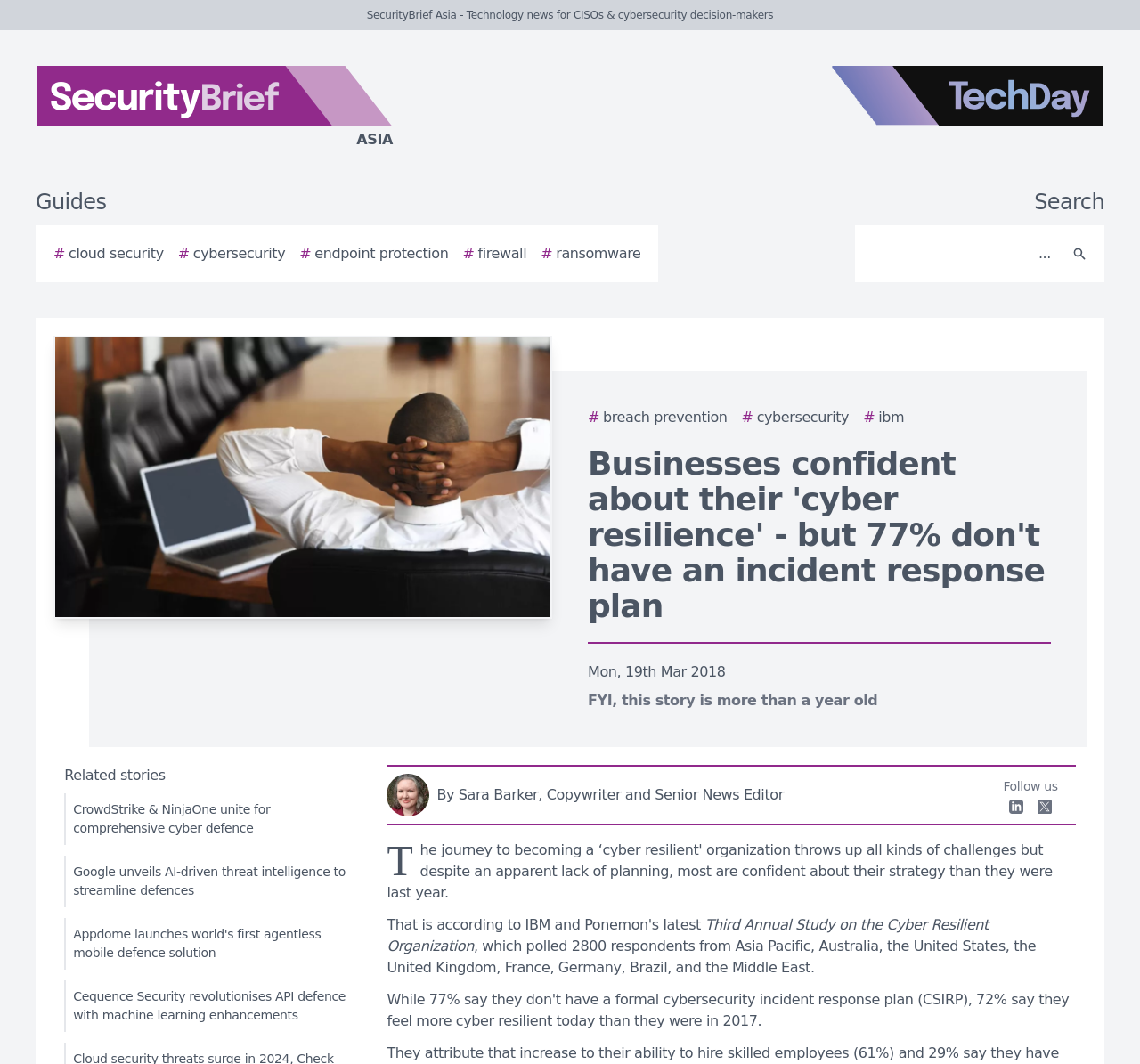Could you specify the bounding box coordinates for the clickable section to complete the following instruction: "Click on the SecurityBrief Asia logo"?

[0.0, 0.062, 0.438, 0.141]